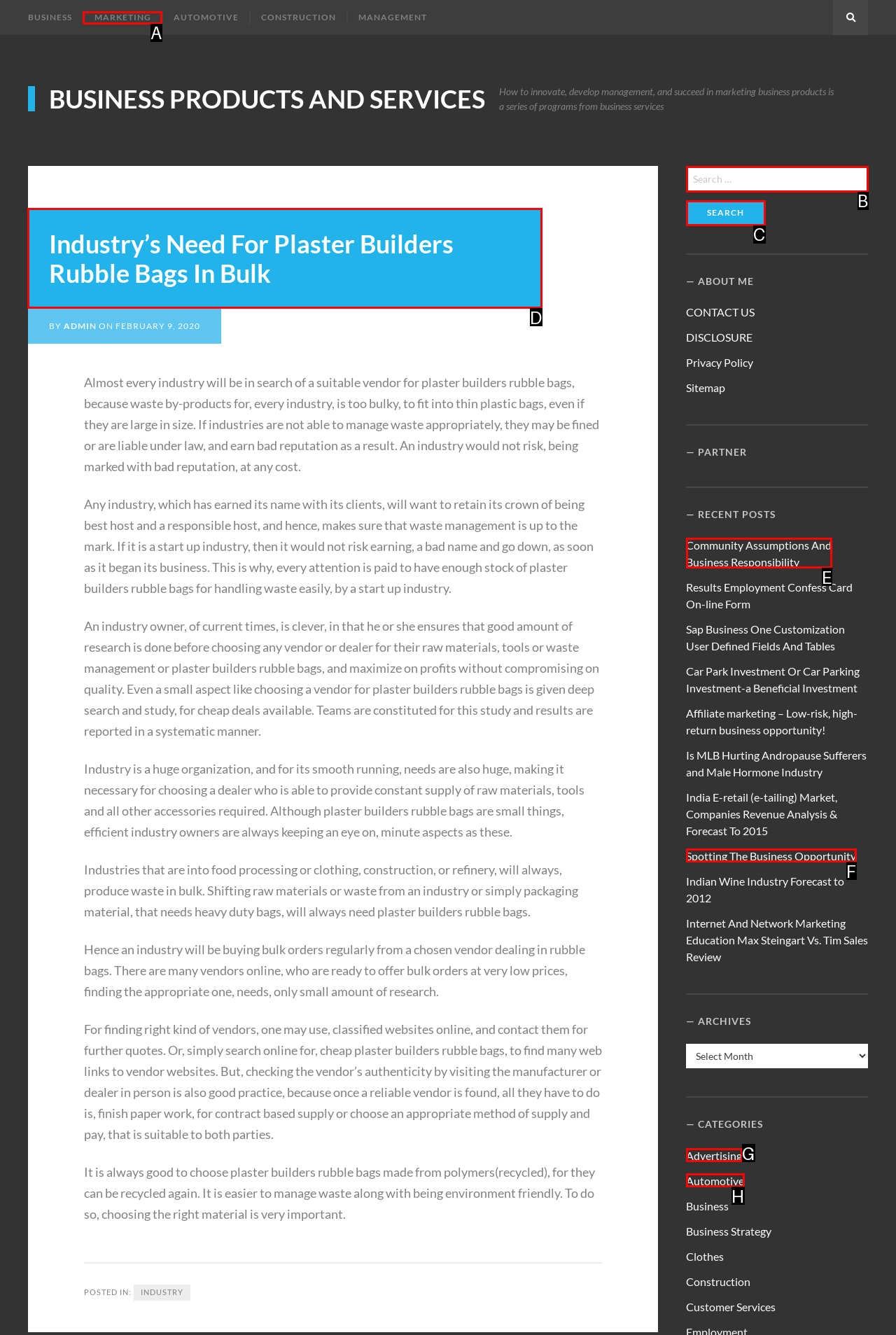Specify which UI element should be clicked to accomplish the task: Read the article about Industry’s Need For Plaster Builders Rubble Bags In Bulk. Answer with the letter of the correct choice.

D